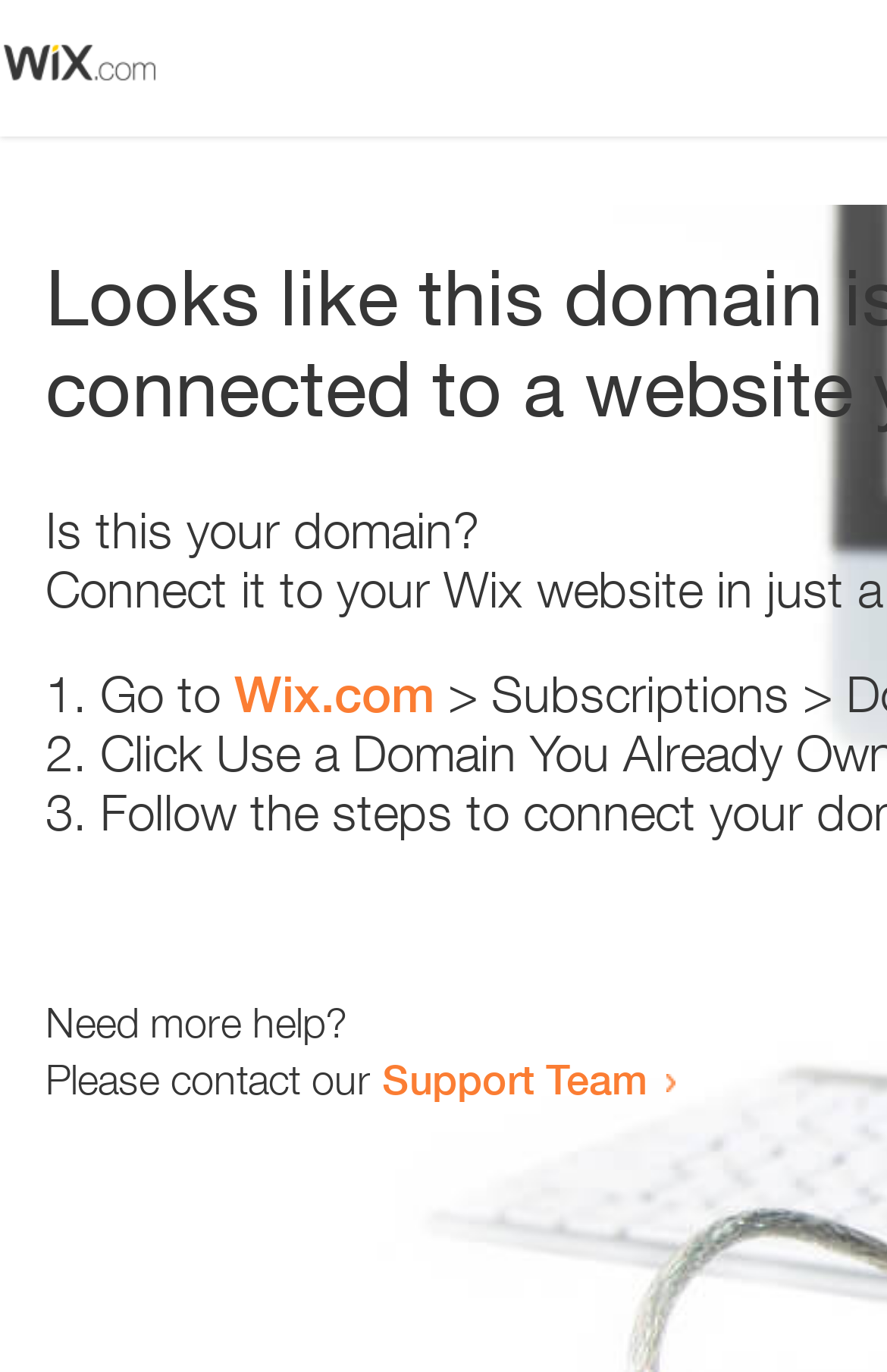Please provide the main heading of the webpage content.

Looks like this domain isn't
connected to a website yet